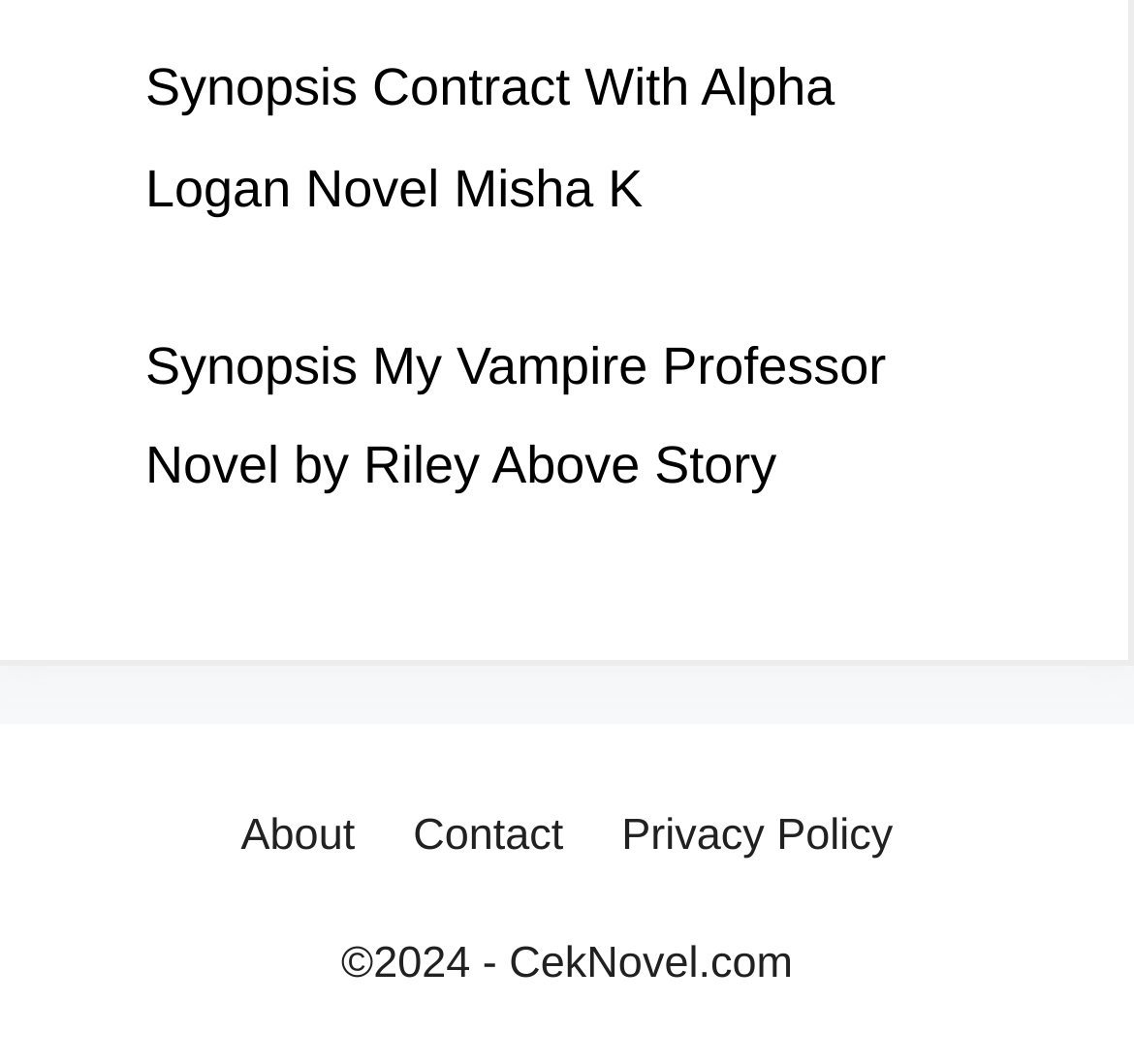Based on the visual content of the image, answer the question thoroughly: How many novel synopses are displayed?

There are two novel synopses displayed on the webpage: 'Synopsis Contract With Alpha Logan Novel Misha K' and 'Synopsis My Vampire Professor Novel by Riley Above Story'. These synopses are likely to provide a brief summary of the novels.